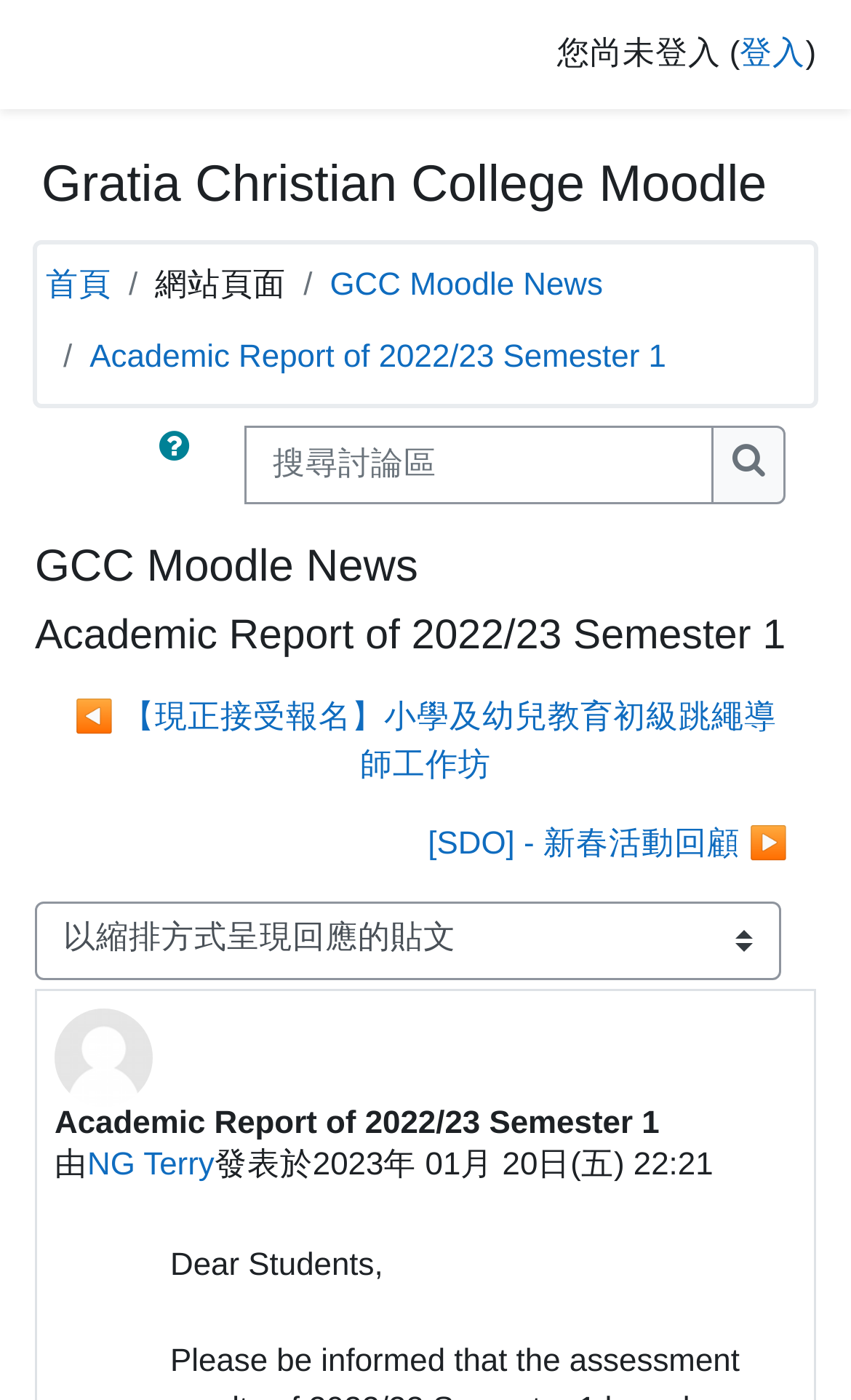Pinpoint the bounding box coordinates of the area that must be clicked to complete this instruction: "select a display mode".

[0.041, 0.644, 0.918, 0.7]